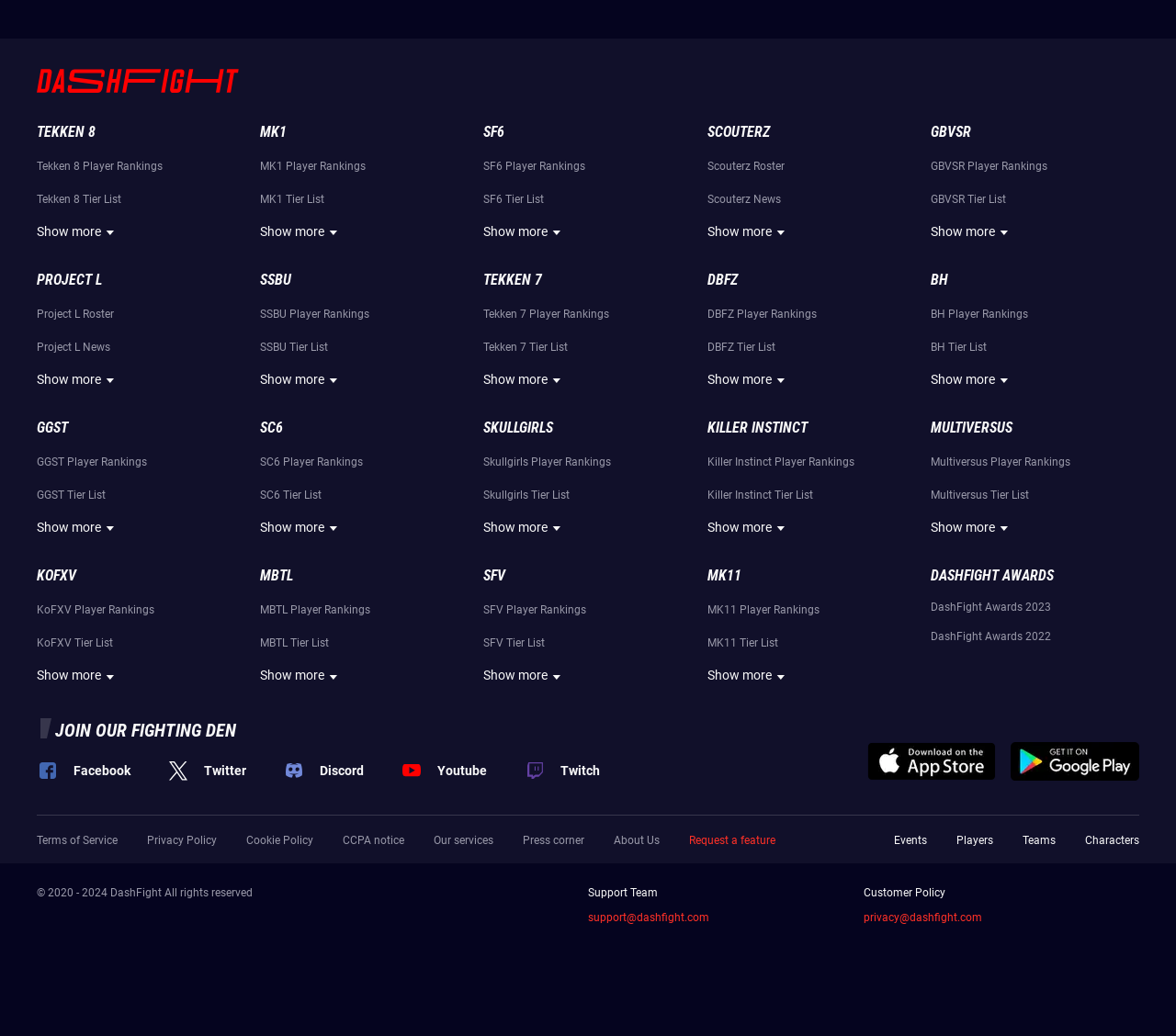Please predict the bounding box coordinates of the element's region where a click is necessary to complete the following instruction: "View Tekken 8 Tier List". The coordinates should be represented by four float numbers between 0 and 1, i.e., [left, top, right, bottom].

[0.031, 0.186, 0.103, 0.198]